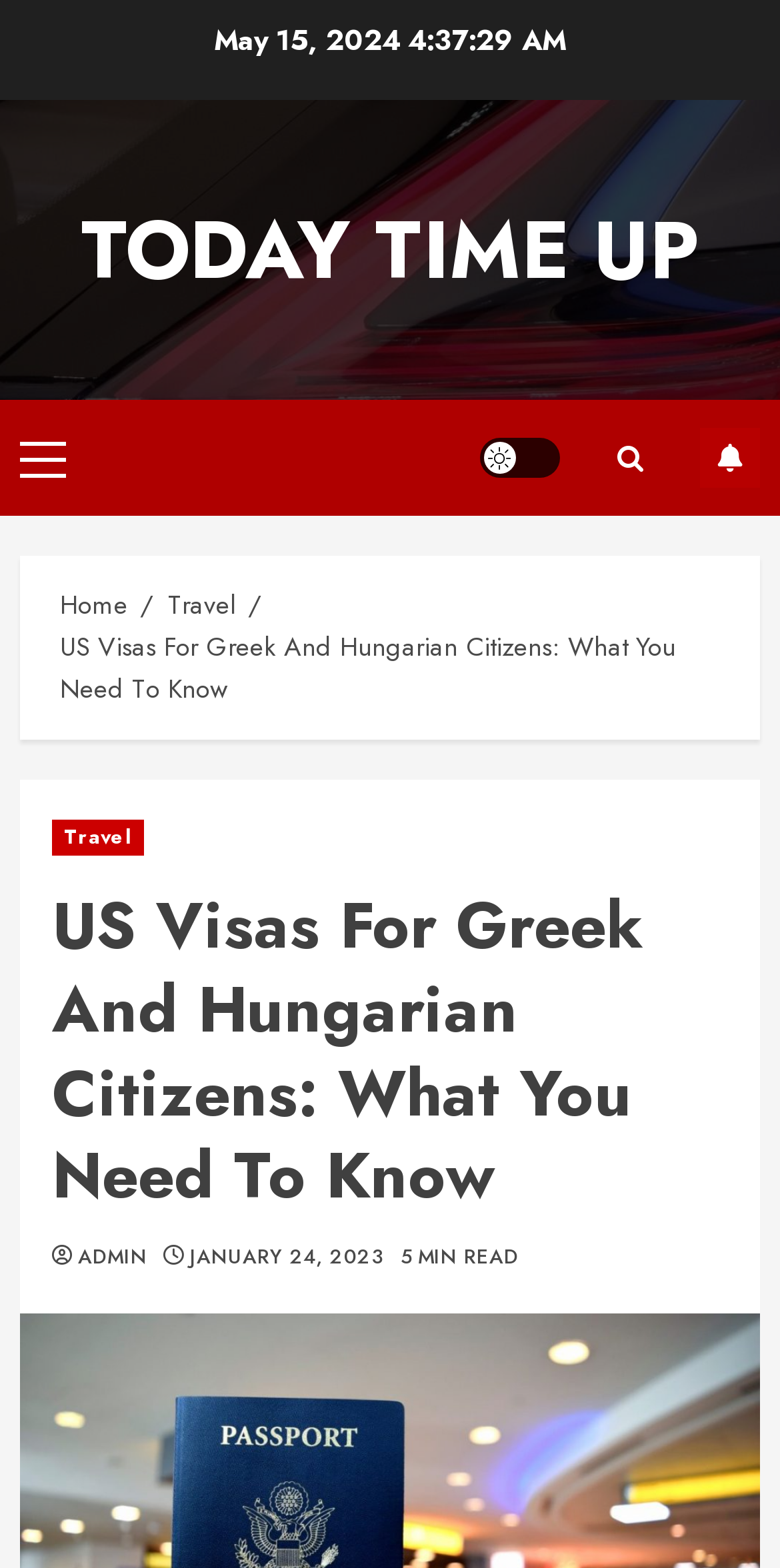Please determine the bounding box coordinates, formatted as (top-left x, top-left y, bottom-right x, bottom-right y), with all values as floating point numbers between 0 and 1. Identify the bounding box of the region described as: Travel

[0.067, 0.523, 0.184, 0.546]